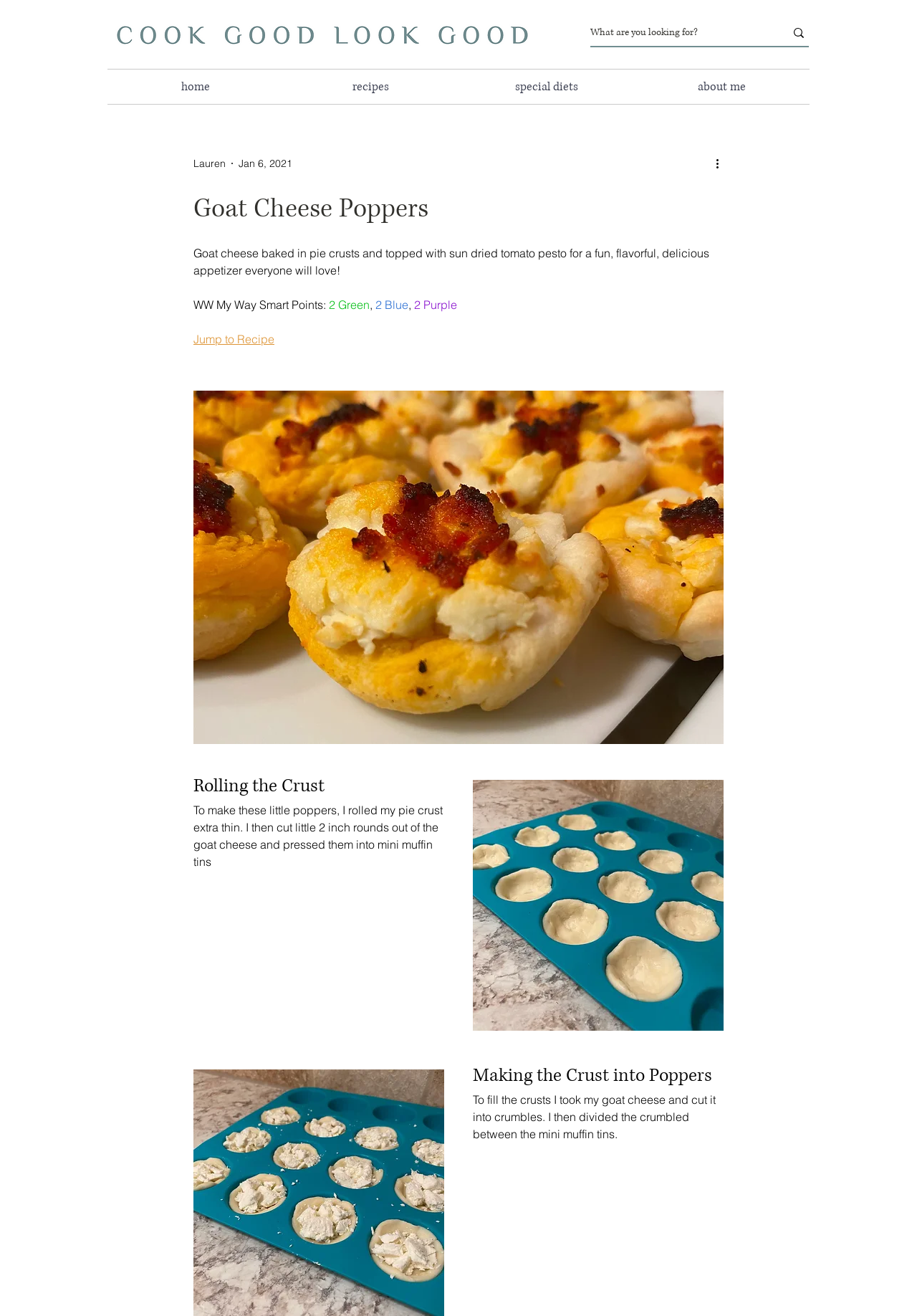Use a single word or phrase to respond to the question:
What is the author's name?

Lauren